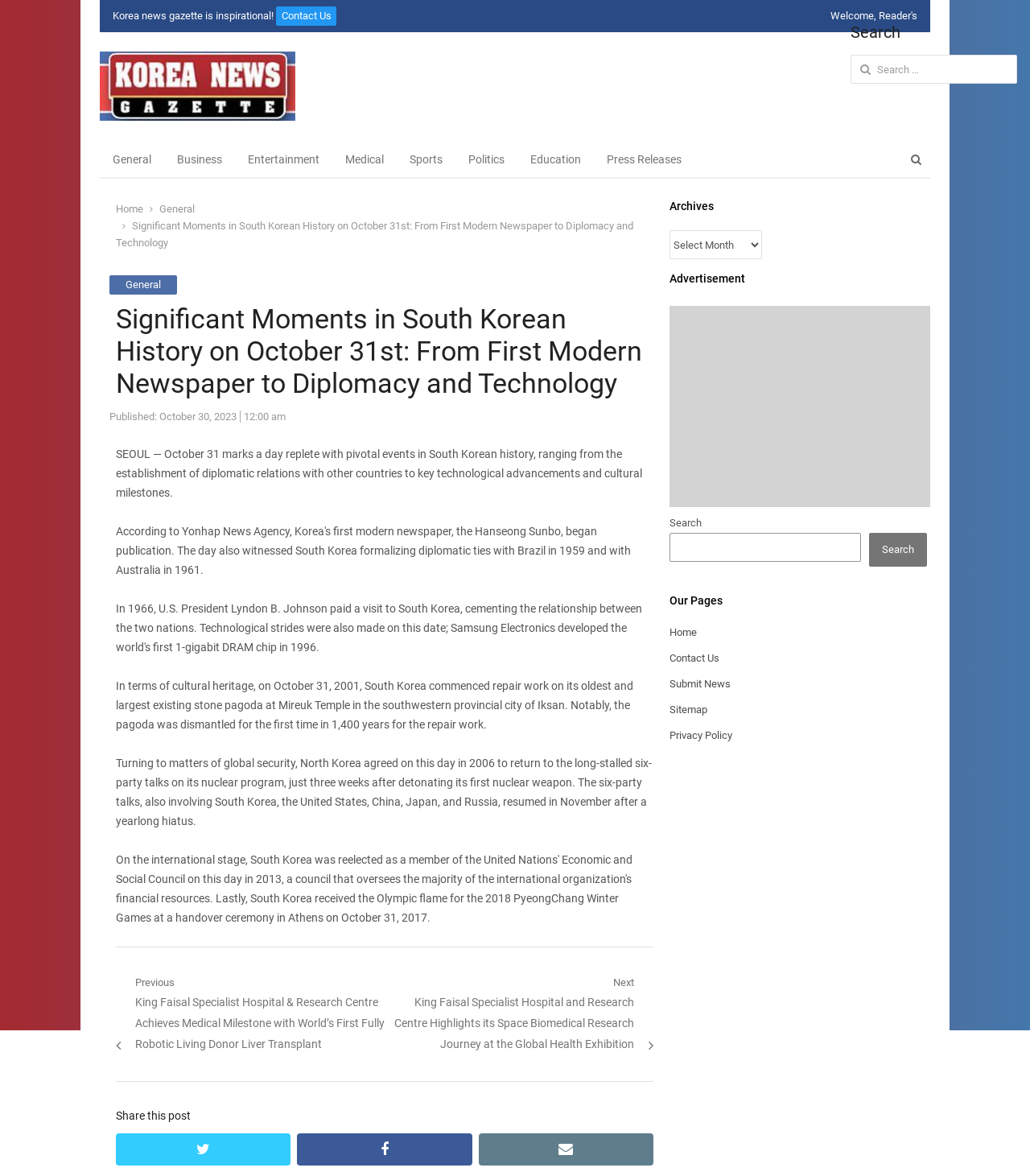What is the principal heading displayed on the webpage?

Significant Moments in South Korean History on October 31st: From First Modern Newspaper to Diplomacy and Technology